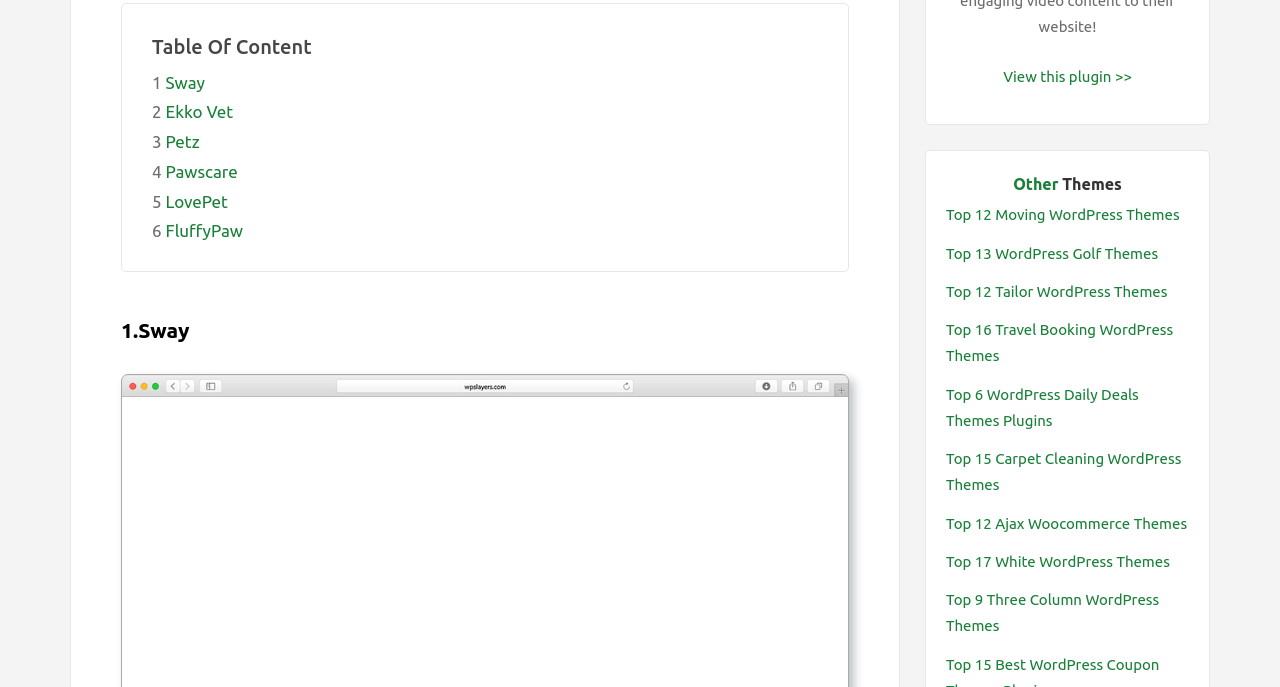Identify the bounding box coordinates of the clickable region necessary to fulfill the following instruction: "Browse Top 17 White WordPress Themes". The bounding box coordinates should be four float numbers between 0 and 1, i.e., [left, top, right, bottom].

[0.739, 0.805, 0.914, 0.83]